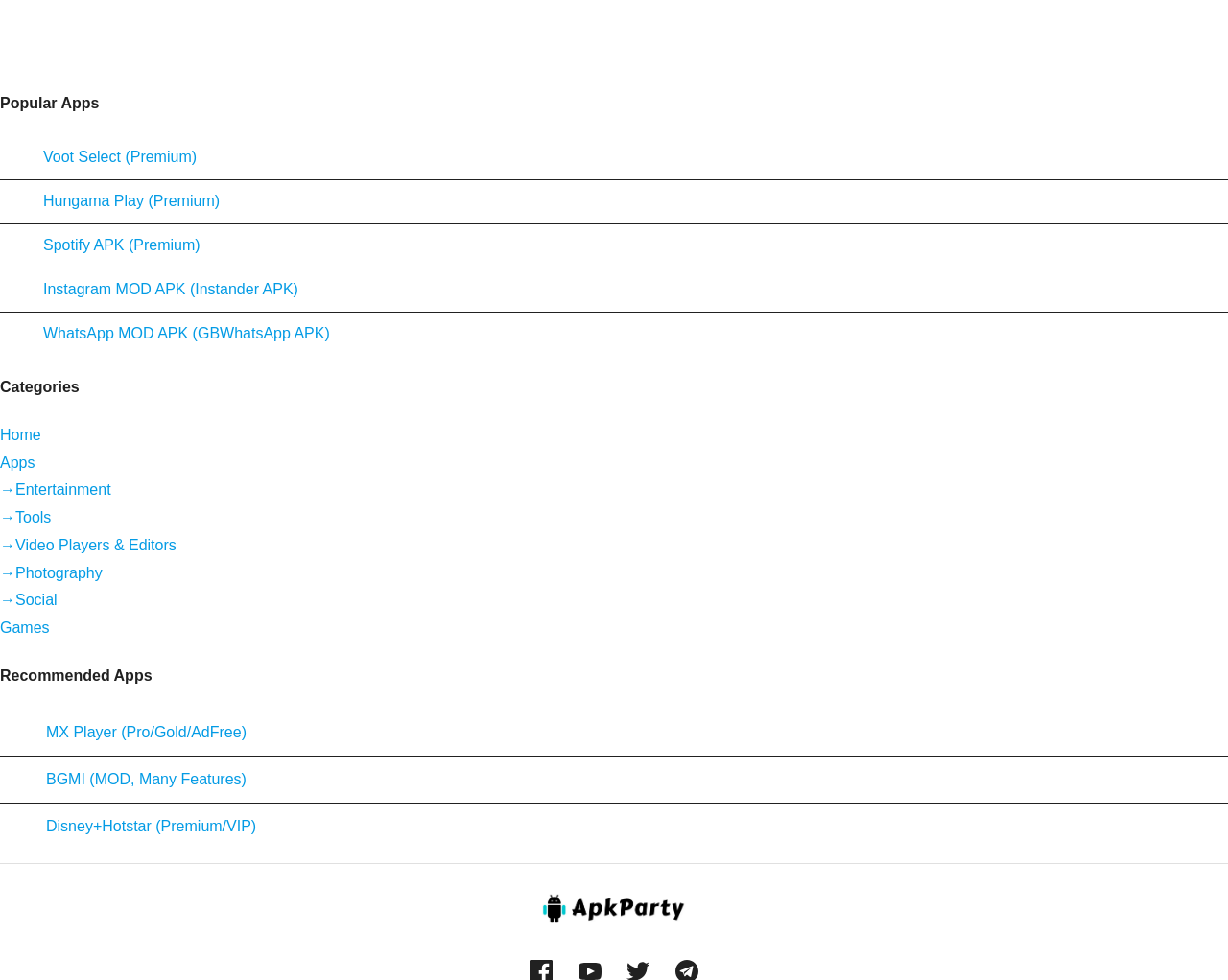How many categories are listed?
Please respond to the question with a detailed and informative answer.

There are 6 categories listed because there are 6 links under the 'Categories' heading, which are 'Home', 'Apps', 'Entertainment', 'Tools', 'Video Players & Editors', and 'Photography'.